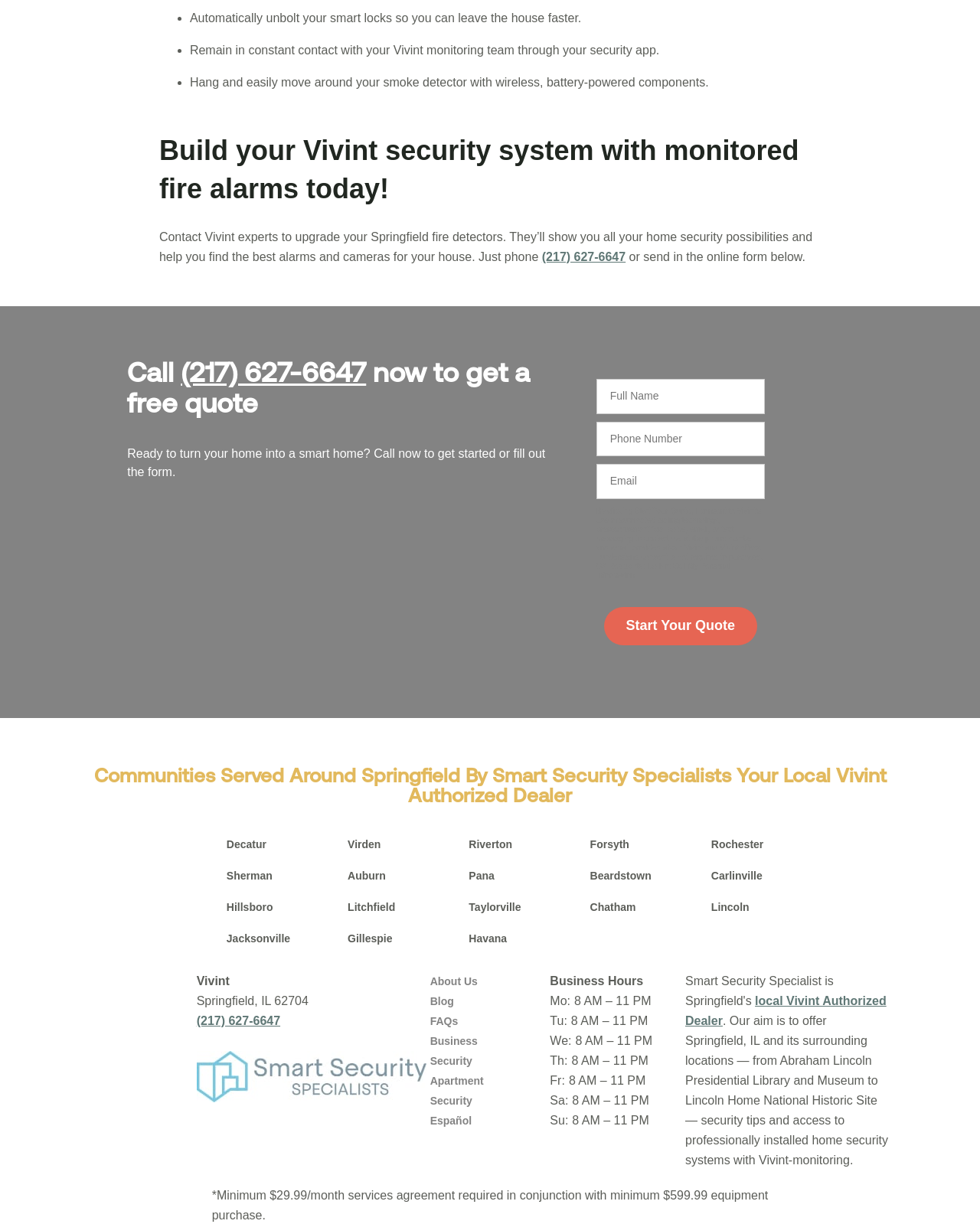Analyze the image and provide a detailed answer to the question: What is the main purpose of this webpage?

Based on the content of the webpage, it appears to be promoting Vivint security systems, providing information about the benefits of their systems, and encouraging users to contact them for a quote or to learn more.